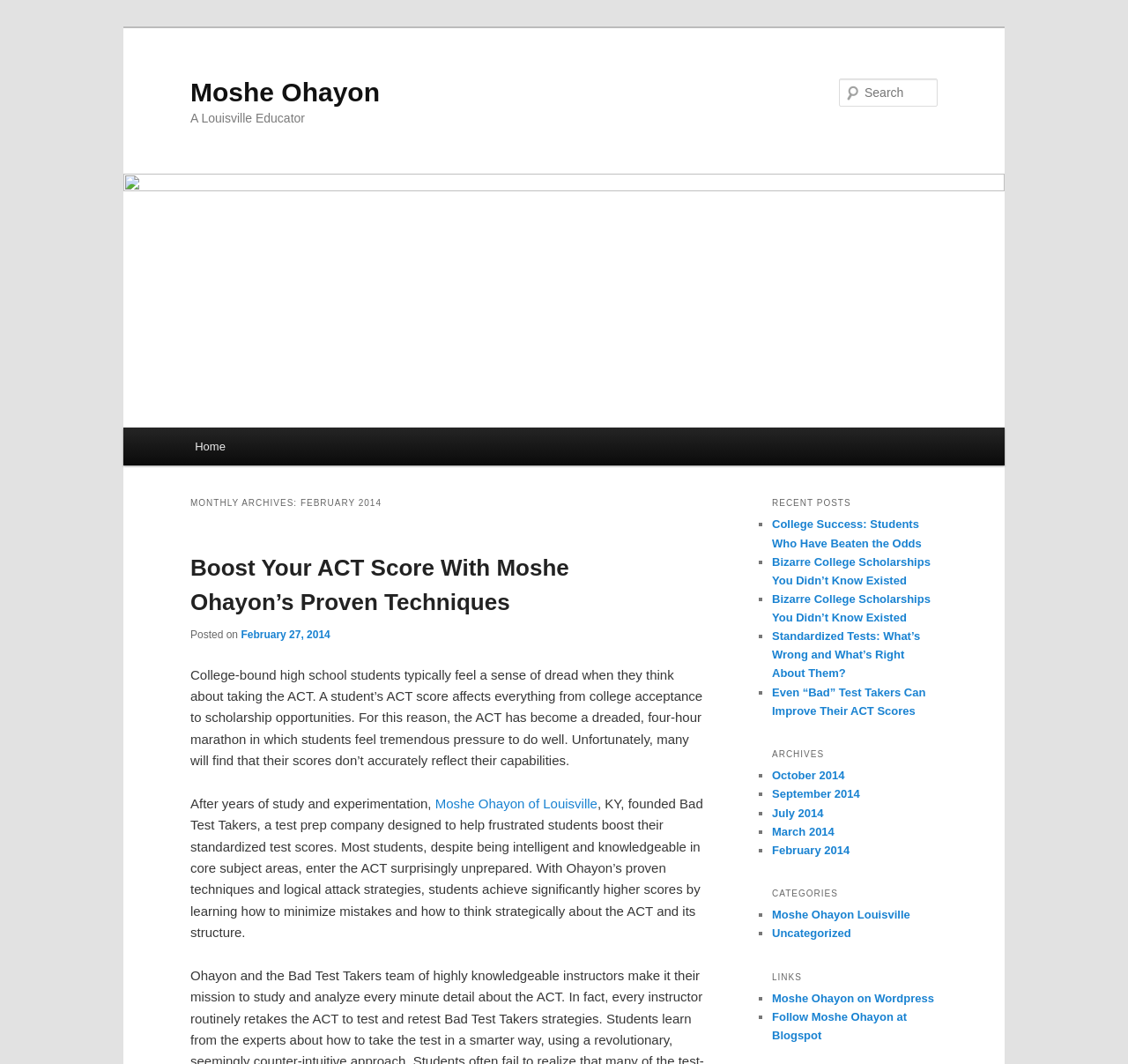Give a detailed explanation of the elements present on the webpage.

The webpage appears to be a blog or personal website of Moshe Ohayon, an educator from Louisville. At the top, there is a heading with the name "Moshe Ohayon" and a link to the same name, which suggests that it might be a clickable title or a navigation element. Below this, there is a smaller heading that describes Moshe Ohayon as "A Louisville Educator".

On the top-right side, there is a search bar with a label "Search" and a textbox to input search queries. Next to the search bar, there is a link to "Skip to primary content" and another link to "Skip to secondary content", which might be accessibility features for screen readers or keyboard navigation.

The main content of the webpage is divided into several sections. The first section has a heading "MONTHLY ARCHIVES: FEBRUARY 2014" and contains a blog post titled "Boost Your ACT Score With Moshe Ohayon’s Proven Techniques". The post has a brief introduction, followed by a longer text that discusses the importance of ACT scores for college-bound students and how Moshe Ohayon's techniques can help them improve their scores.

Below the blog post, there are three sections: "RECENT POSTS", "ARCHIVES", and "CATEGORIES". The "RECENT POSTS" section lists four links to other blog posts, each with a brief title and a bullet point marker. The "ARCHIVES" section lists five links to monthly archives, from October 2014 to February 2014, each with a bullet point marker. The "CATEGORIES" section lists two links to categories, "Moshe Ohayon Louisville" and "Uncategorized", each with a bullet point marker.

Finally, at the bottom of the webpage, there is a section titled "LINKS" that lists two links to external websites, "Moshe Ohayon on Wordpress" and "Follow Moshe Ohayon at Blogspot", each with a bullet point marker.